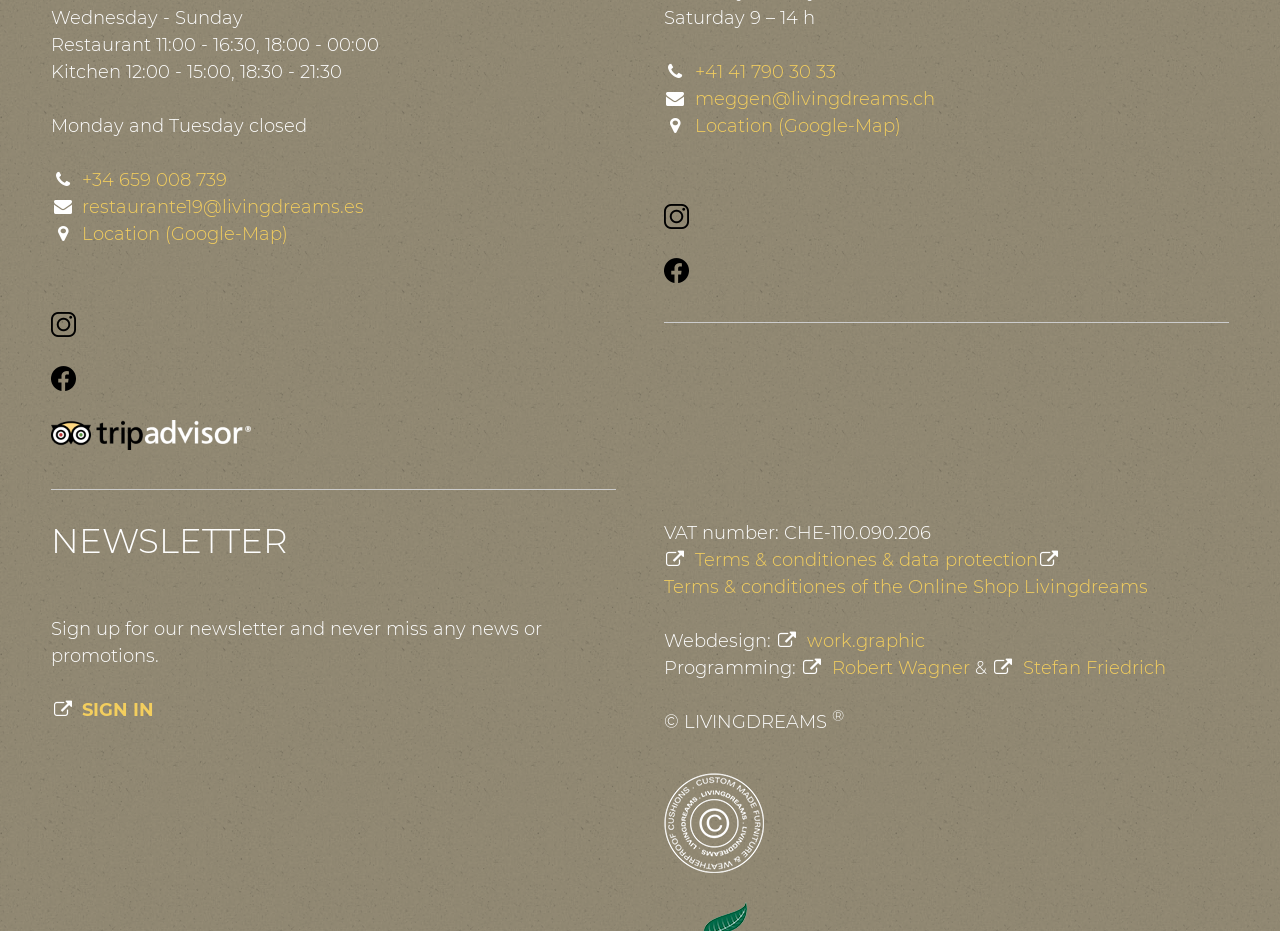Determine the bounding box coordinates for the clickable element required to fulfill the instruction: "Send an email to the restaurant". Provide the coordinates as four float numbers between 0 and 1, i.e., [left, top, right, bottom].

[0.064, 0.21, 0.285, 0.234]